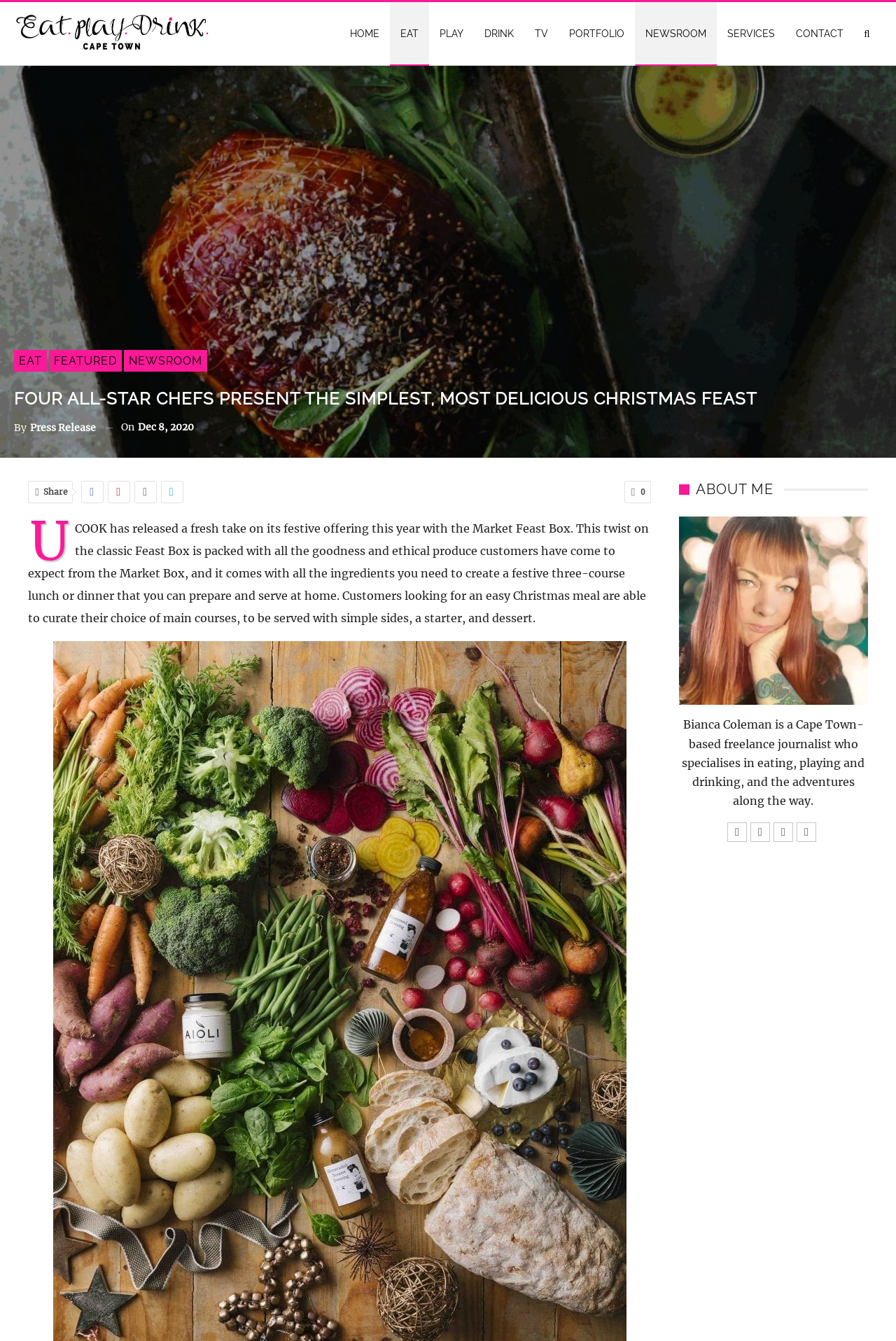Show the bounding box coordinates of the element that should be clicked to complete the task: "Click on the 'NEWSROOM' link".

[0.709, 0.002, 0.8, 0.049]